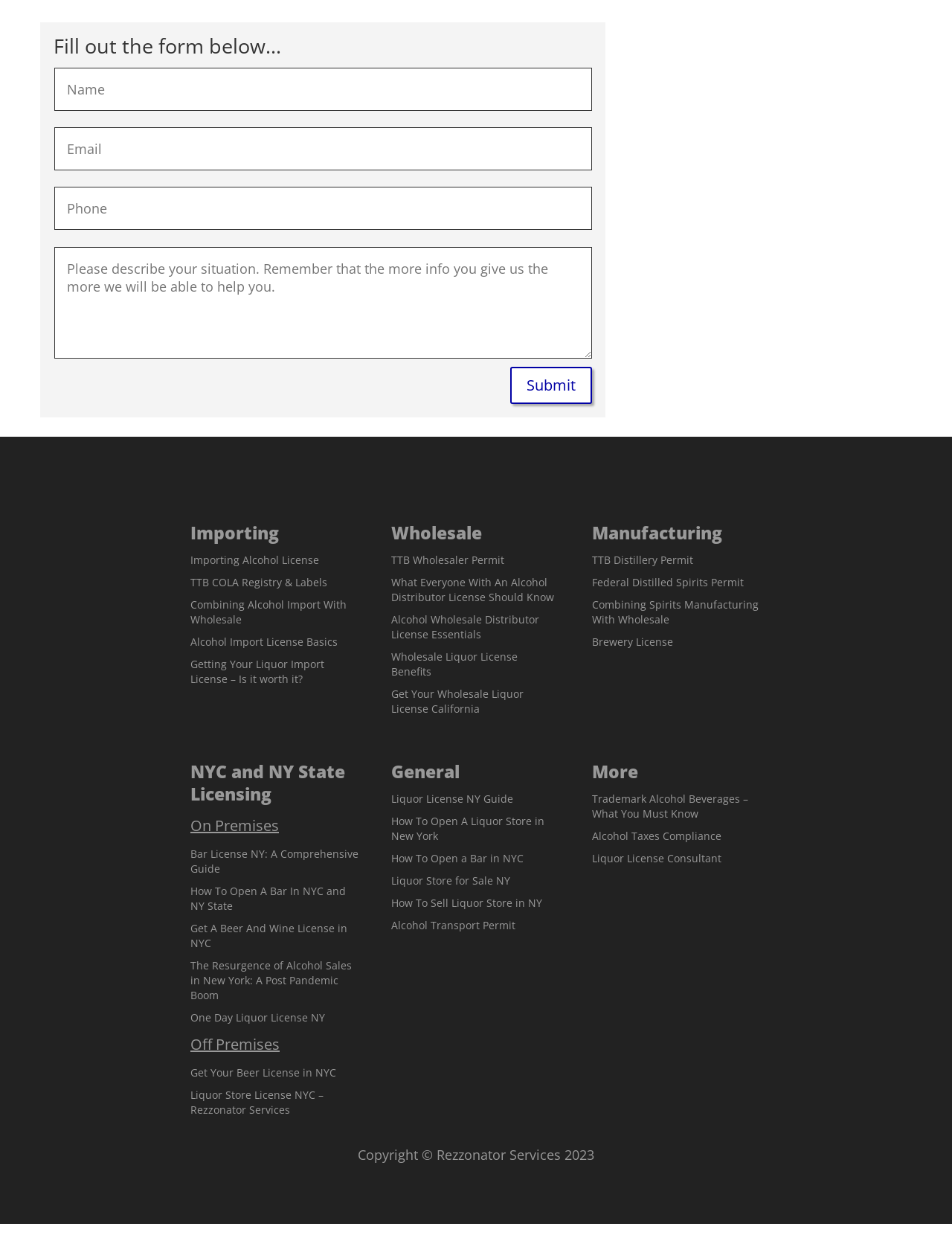What is the purpose of the form at the top of the page?
Using the image as a reference, give an elaborate response to the question.

The form at the top of the page has a heading that says 'Fill out the form below...' and has several text boxes and a submit button, indicating that it is meant to be filled out by the user.